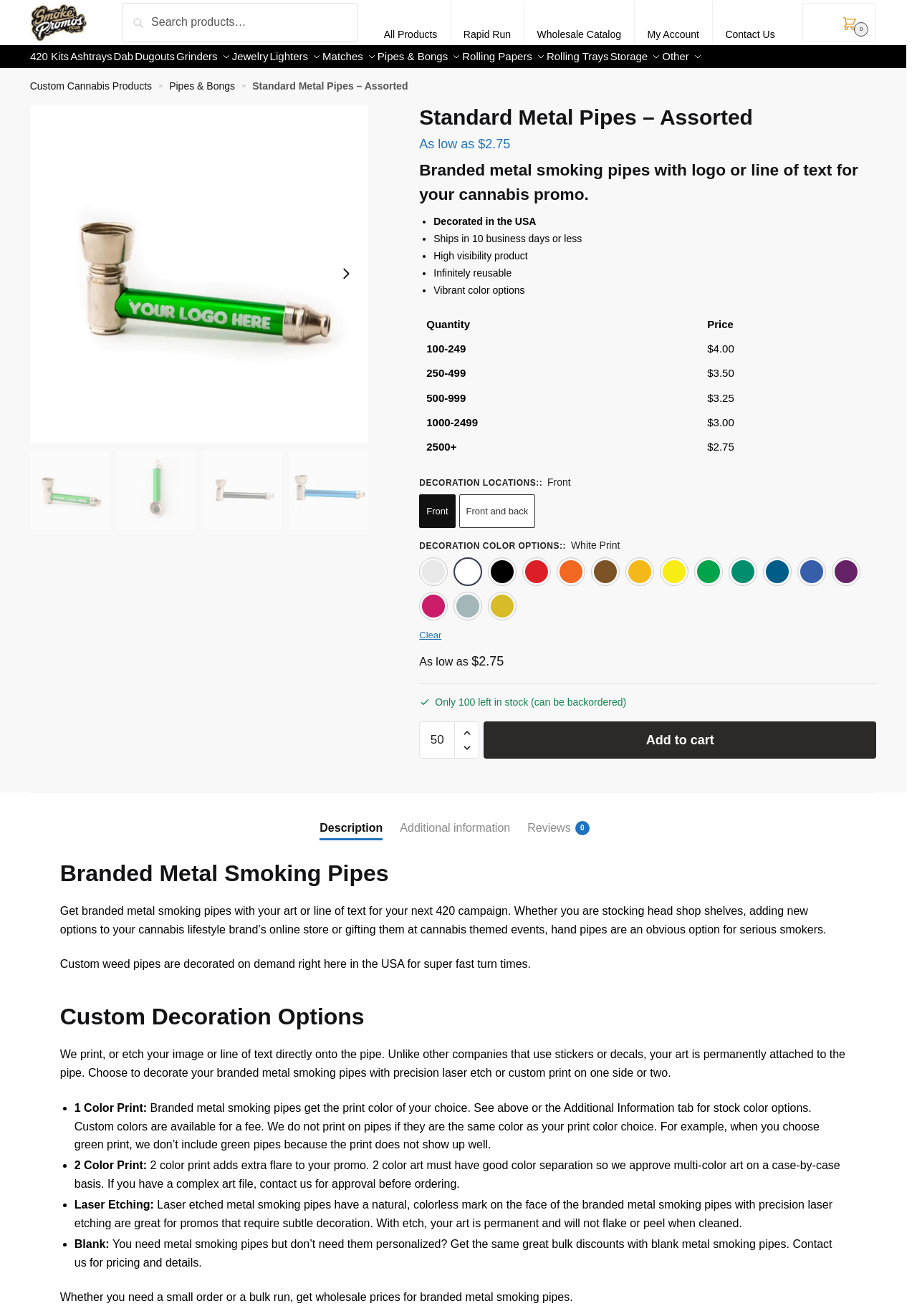Locate the bounding box coordinates of the clickable region necessary to complete the following instruction: "Choose decoration location Front". Provide the coordinates in the format of four float numbers between 0 and 1, i.e., [left, top, right, bottom].

[0.457, 0.373, 0.497, 0.398]